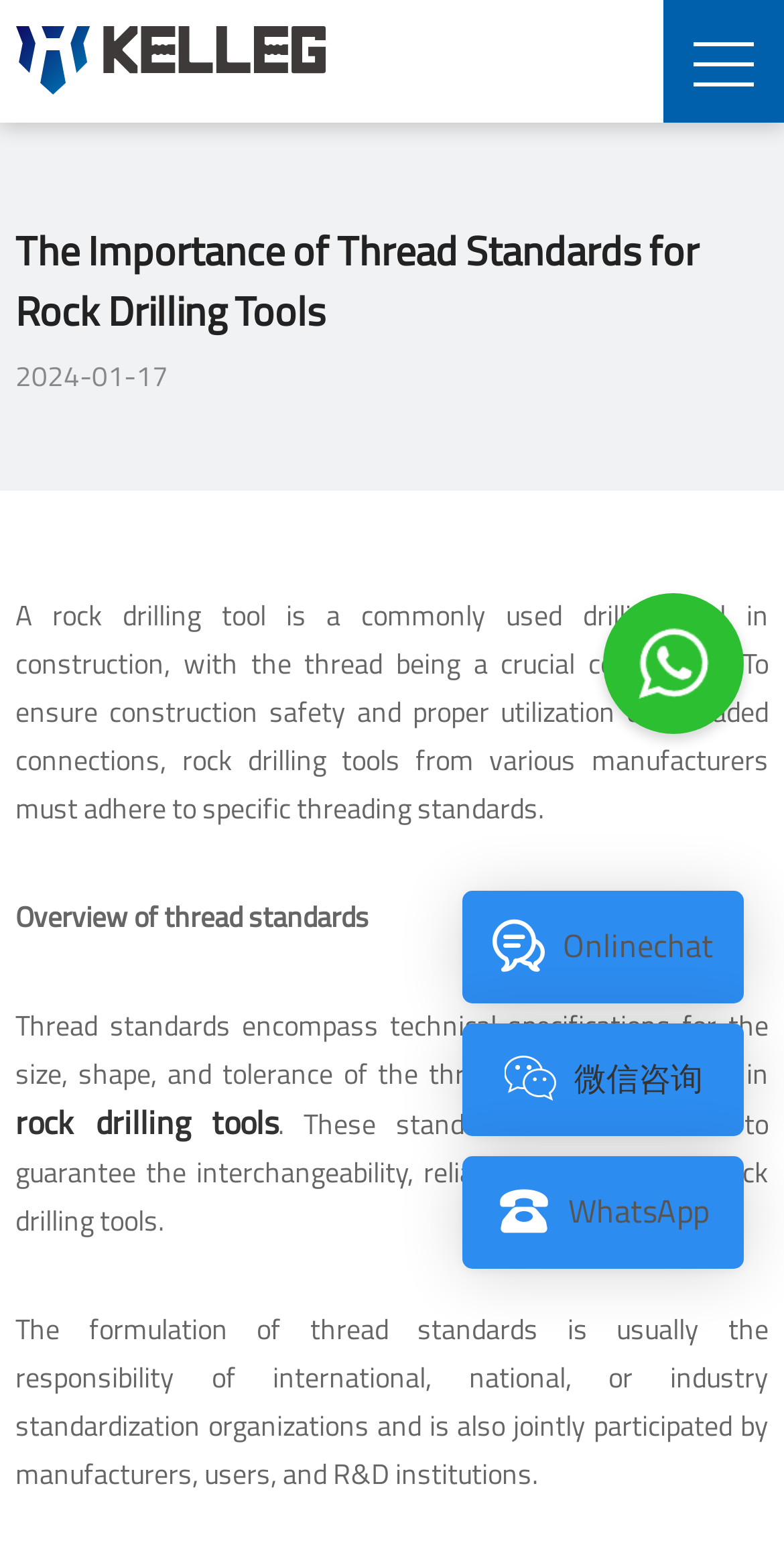Given the element description, predict the bounding box coordinates in the format (top-left x, top-left y, bottom-right x, bottom-right y), using floating point numbers between 0 and 1: parent_node: HOME

[0.02, 0.017, 0.416, 0.061]